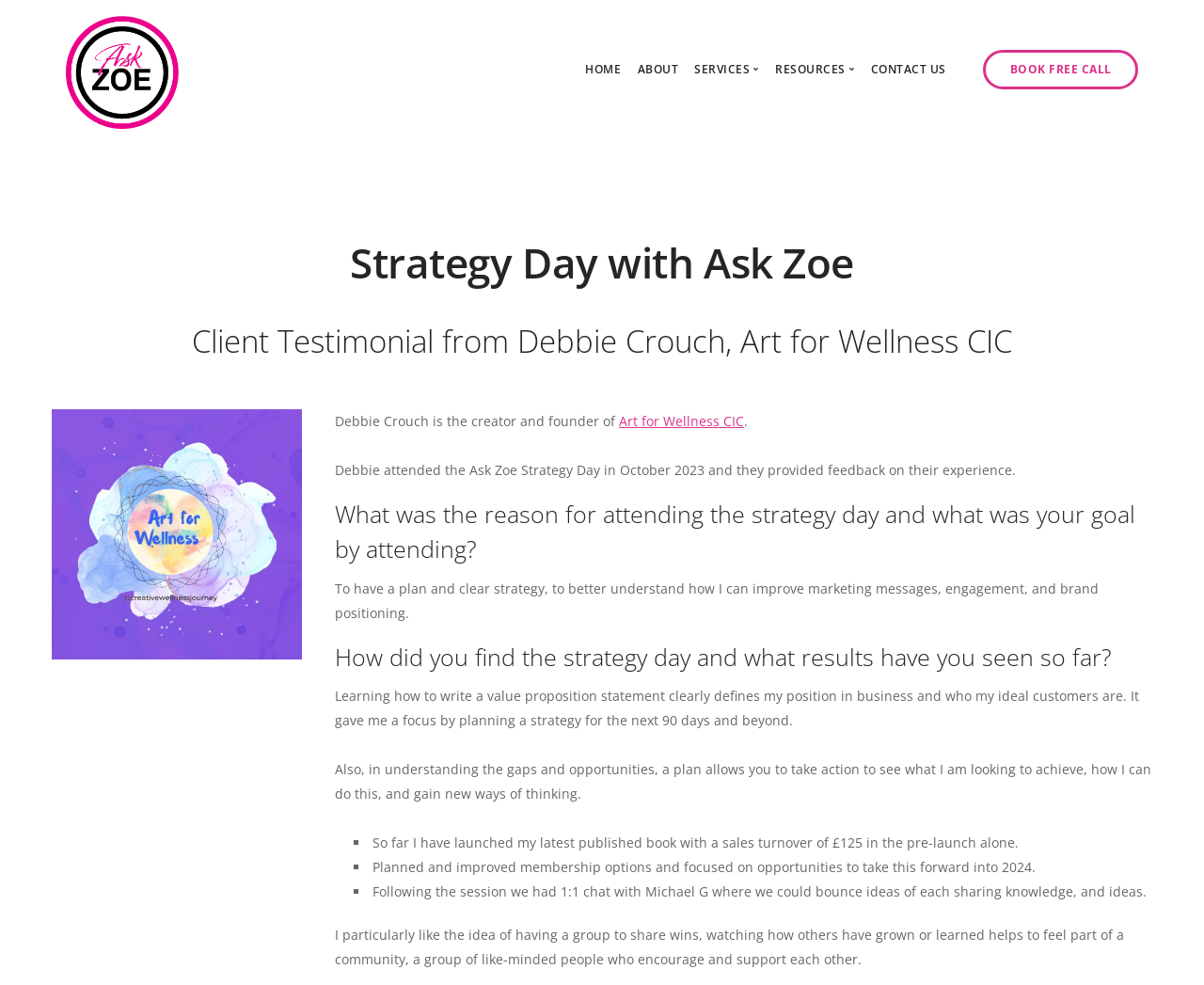Offer an in-depth caption of the entire webpage.

This webpage is about Debbie Crouch, the founder of Art for Wellness CIC, and her experience with Ask Zoe Strategy Day. At the top of the page, there is a search box and an "As Zoe" logo, which is an image with a link. Below the logo, there are navigation links to "HOME", "ABOUT", "SERVICES", "RESOURCES", and "CONTACT US".

The main content of the page is divided into sections. The first section has a heading "Strategy Day with Ask Zoe" and features a testimonial from Debbie Crouch about her experience with the strategy day. Below the heading, there is a figure, likely an image, and a paragraph of text describing Debbie Crouch and her business.

The next section has a heading "Client Testimonial from Debbie Crouch, Art for Wellness CIC" and features a series of questions and answers about Debbie's experience with the strategy day. The questions are formatted as headings, and the answers are in plain text. The questions include "What was the reason for attending the strategy day and what was your goal by attending?" and "How did you find the strategy day and what results have you seen so far?".

The answers provide insight into Debbie's goals and experiences with the strategy day, including learning how to write a value proposition statement and gaining a focus by planning a strategy for the next 90 days and beyond. The text also mentions specific results, such as launching a book with a sales turnover of £125 in the pre-launch alone, and planning and improving membership options.

At the bottom of the page, there is a call-to-action link to "BOOK FREE CALL". Overall, the page is focused on showcasing Debbie Crouch's experience with Ask Zoe Strategy Day and promoting the service to potential clients.